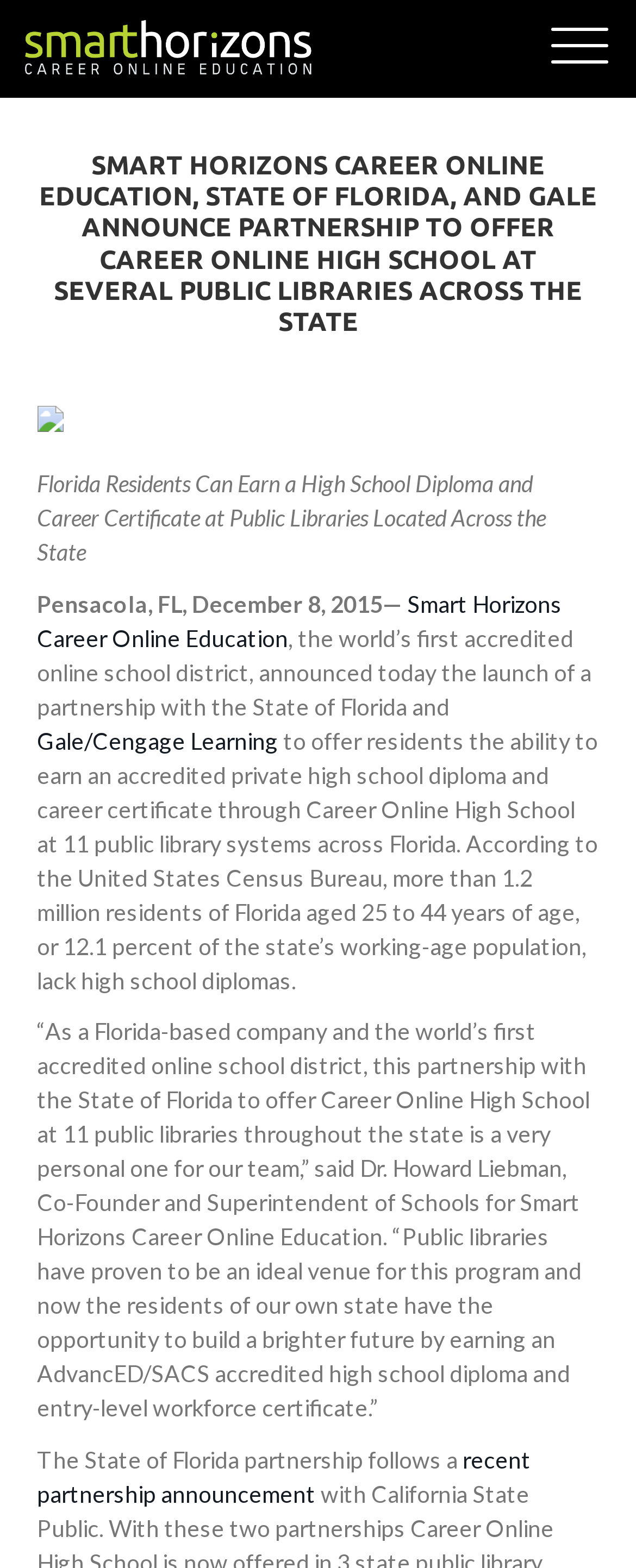Refer to the element description Smart Horizons Career Online Education and identify the corresponding bounding box in the screenshot. Format the coordinates as (top-left x, top-left y, bottom-right x, bottom-right y) with values in the range of 0 to 1.

[0.058, 0.376, 0.884, 0.415]